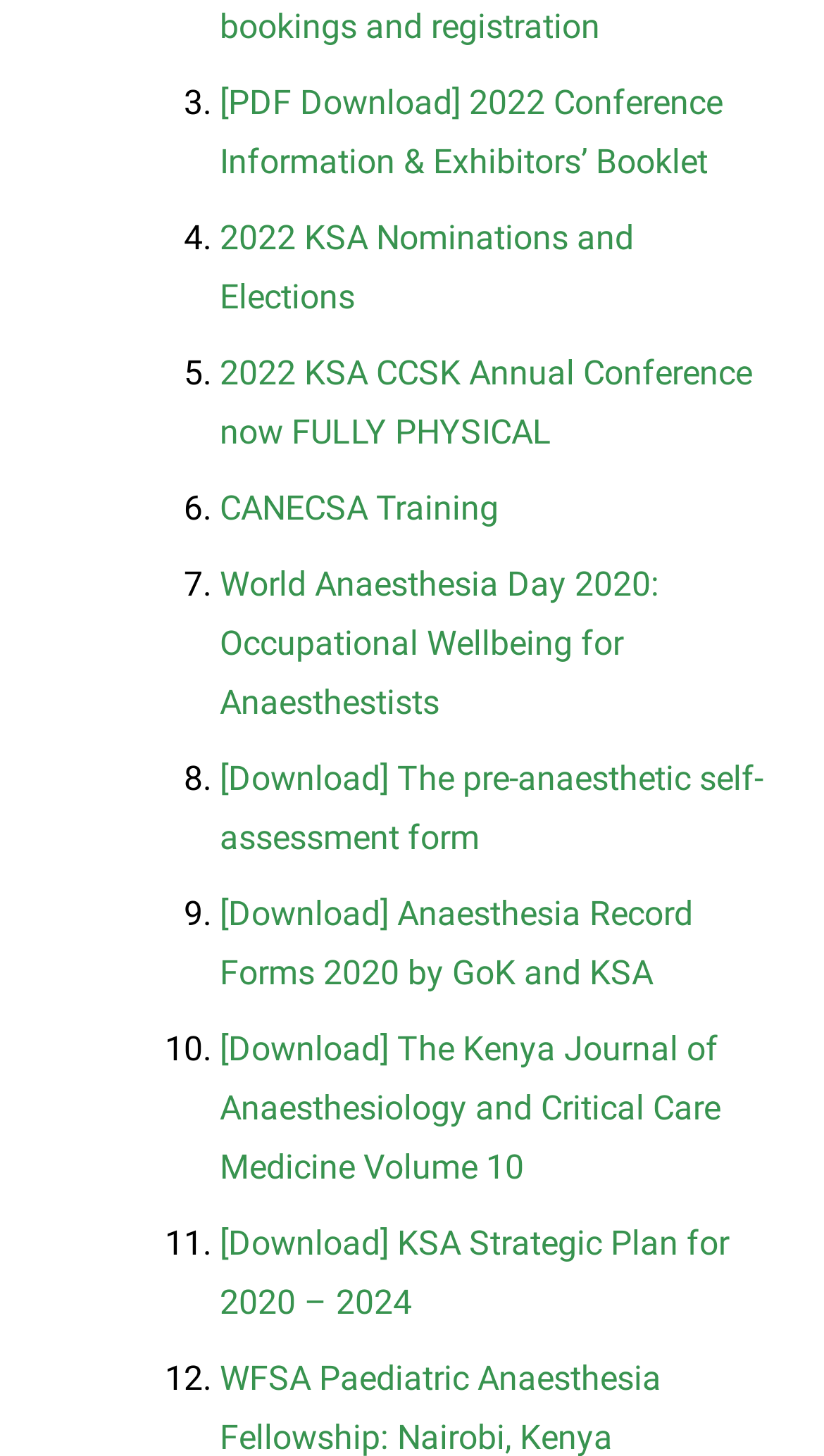Given the description of the UI element: "About Us", predict the bounding box coordinates in the form of [left, top, right, bottom], with each value being a float between 0 and 1.

None